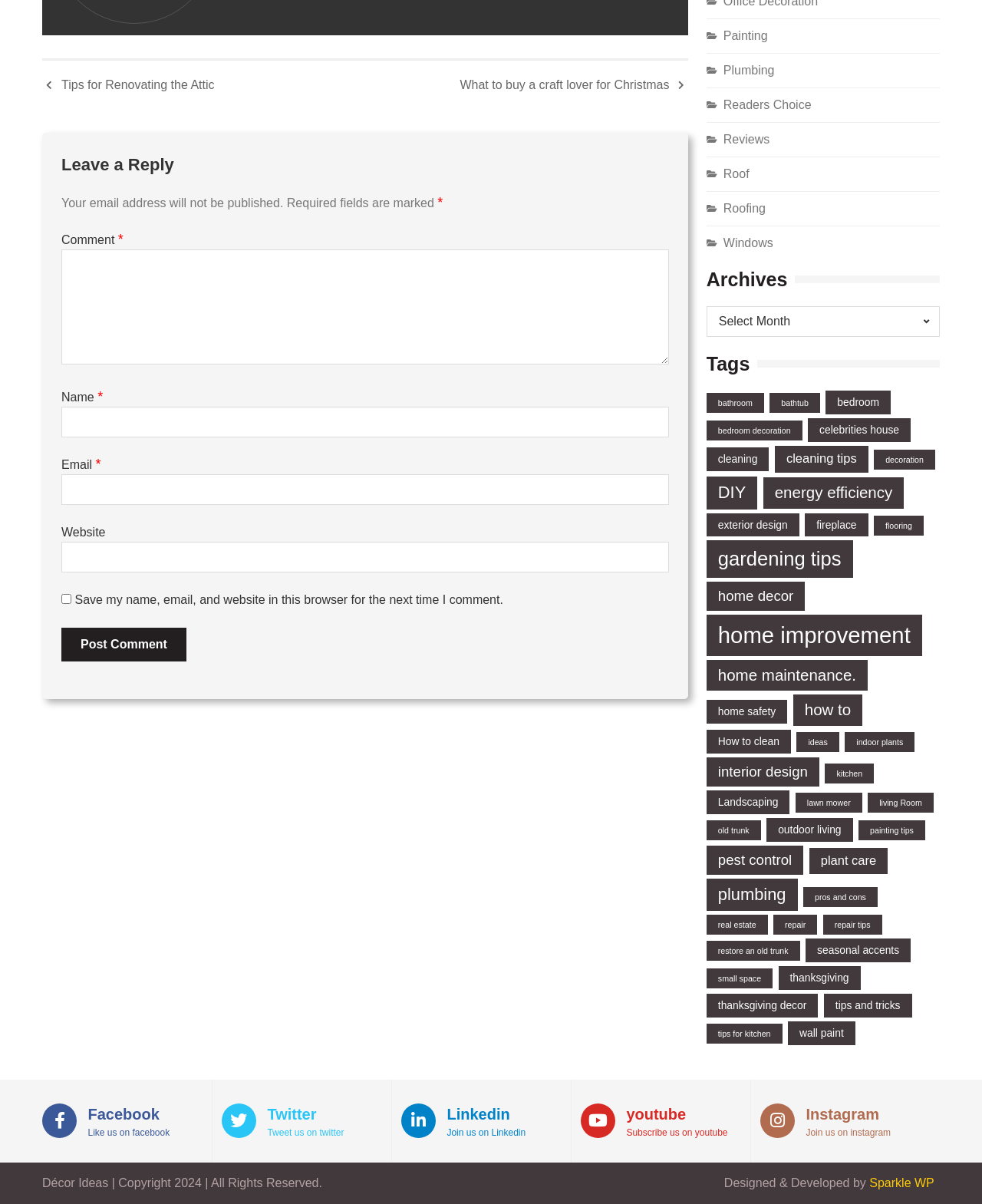What social media platforms can users follow the website on? Analyze the screenshot and reply with just one word or a short phrase.

Facebook, Twitter, Linkedin, Youtube, Instagram